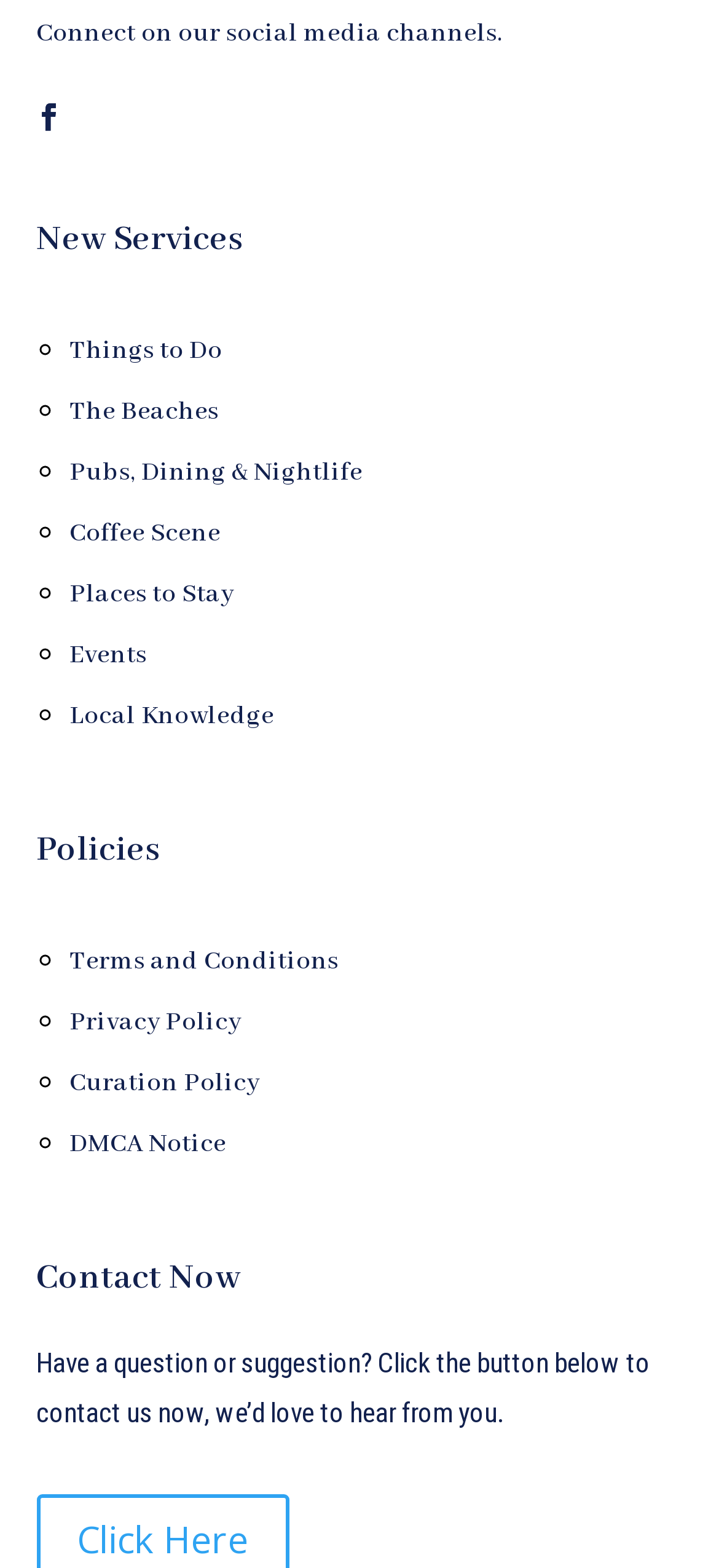What are the categories of things to do? Refer to the image and provide a one-word or short phrase answer.

Beaches, Pubs, etc.